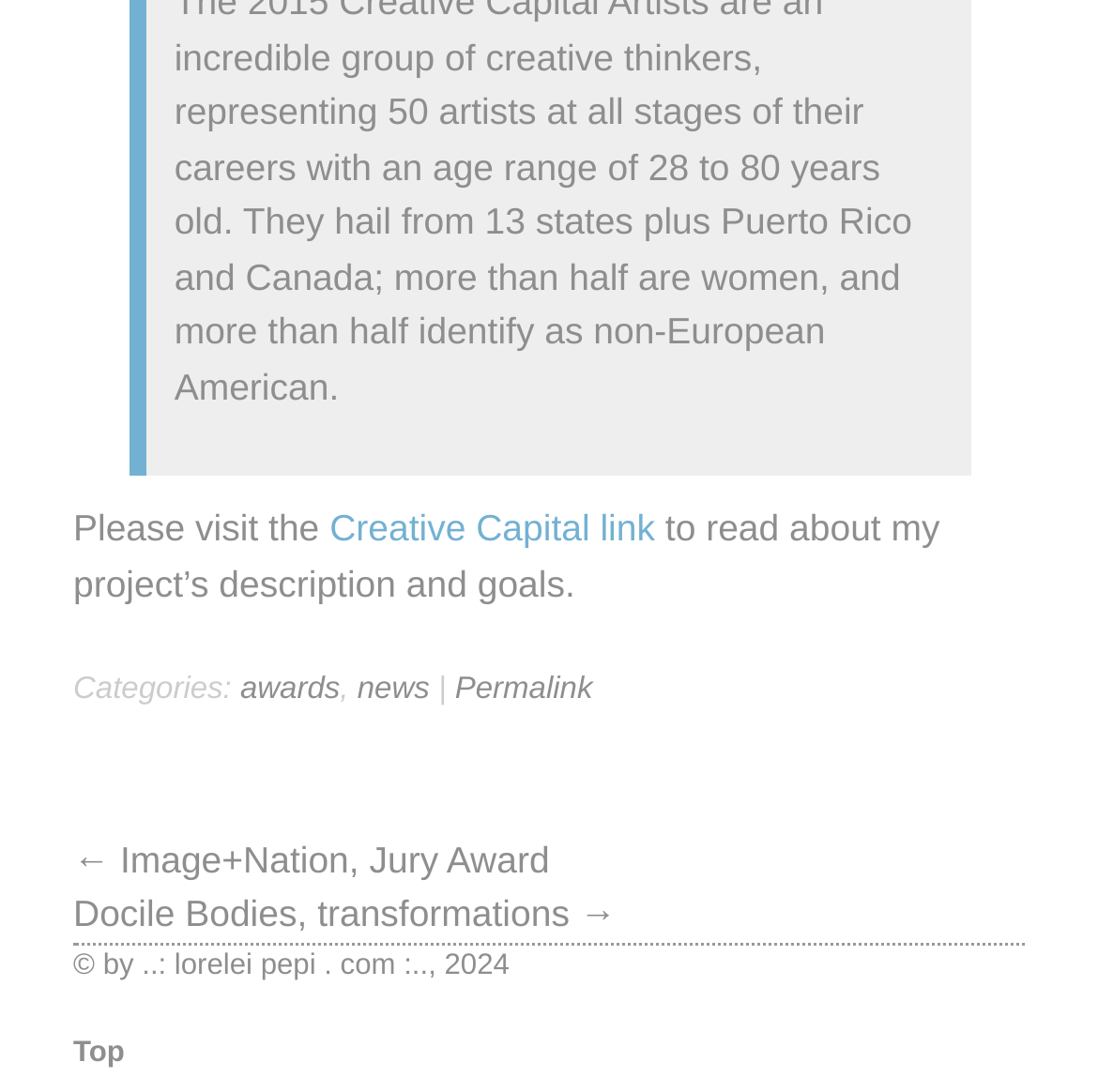Identify the bounding box coordinates of the region I need to click to complete this instruction: "read news".

[0.325, 0.616, 0.391, 0.647]